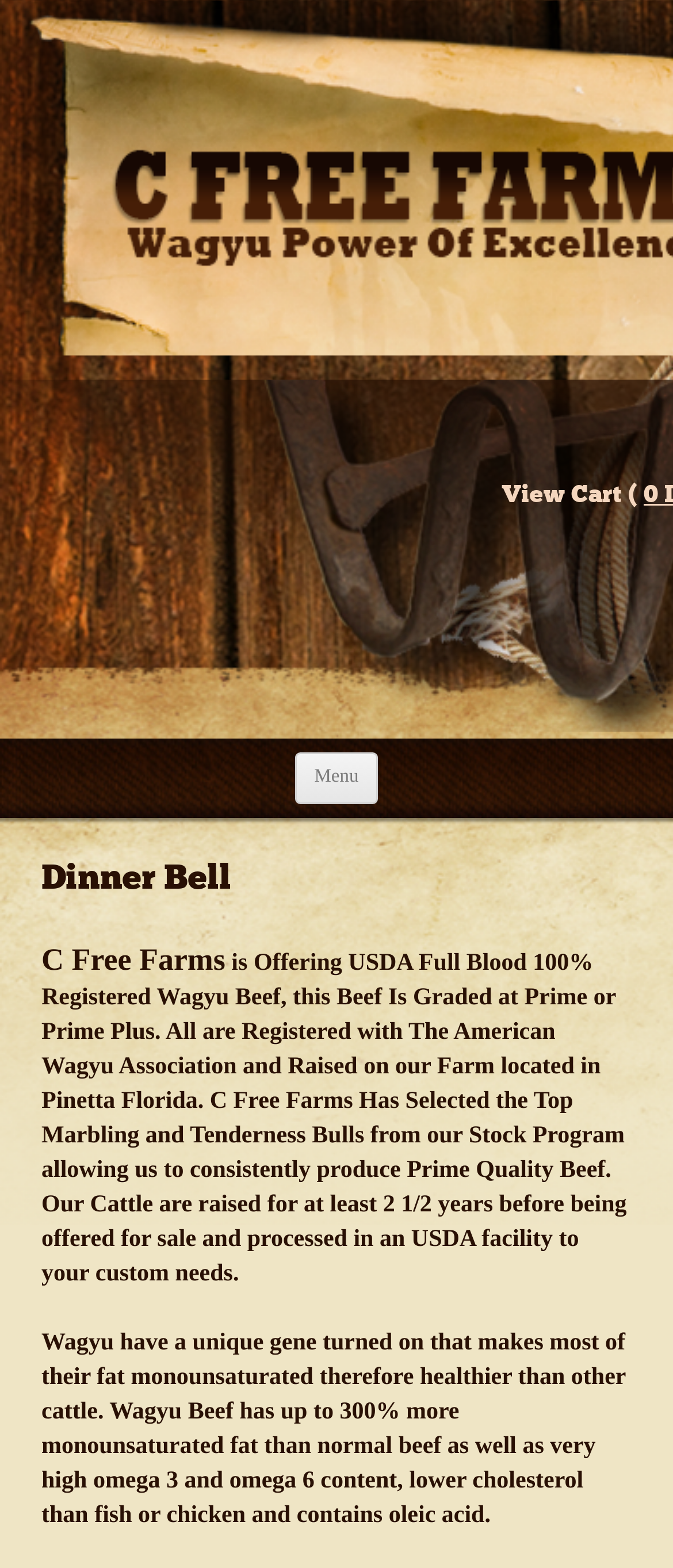What is the benefit of Wagyu beef compared to fish or chicken?
Refer to the image and give a detailed answer to the query.

According to the text, Wagyu beef has lower cholesterol than fish or chicken, making it a healthier option.